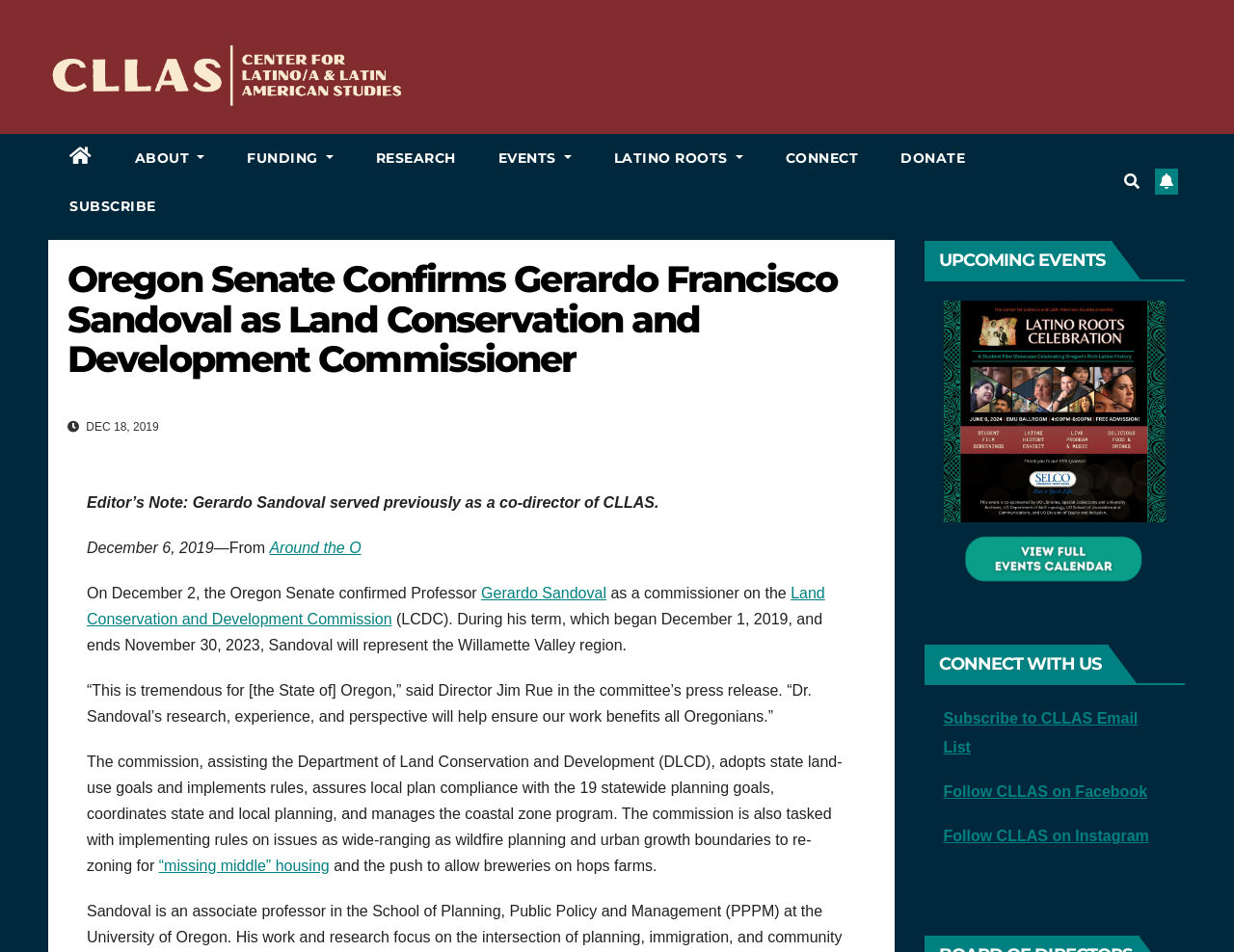Please provide the bounding box coordinates for the UI element as described: "Subscribe to CLLAS Email List". The coordinates must be four floats between 0 and 1, represented as [left, top, right, bottom].

[0.764, 0.746, 0.922, 0.794]